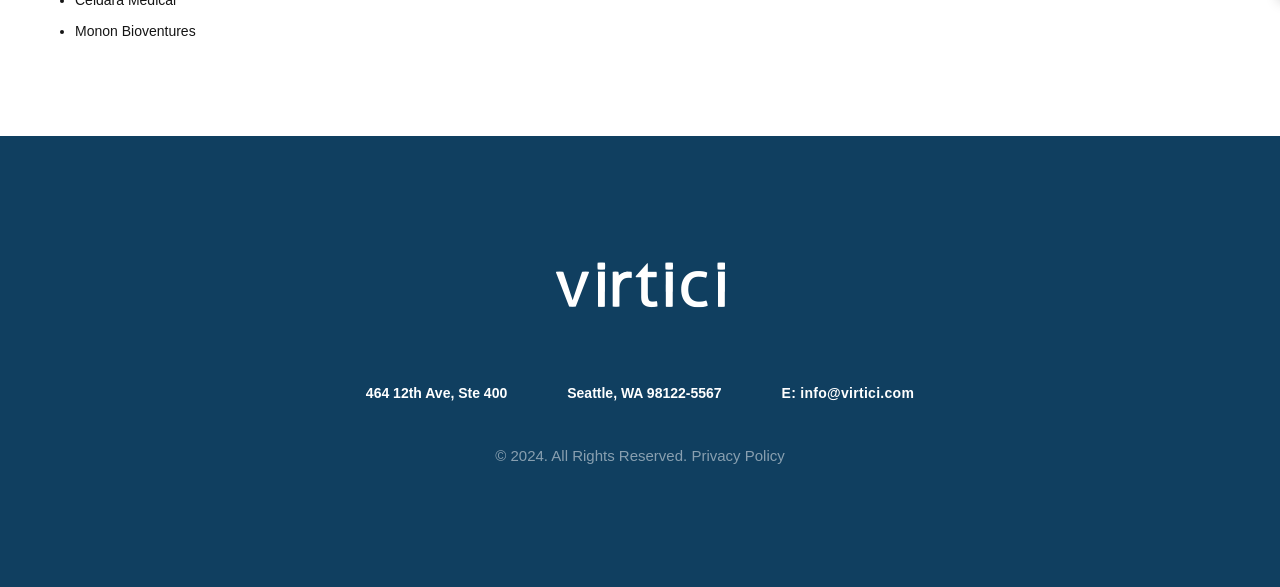Give a concise answer using only one word or phrase for this question:
What year does the copyright belong to?

2024